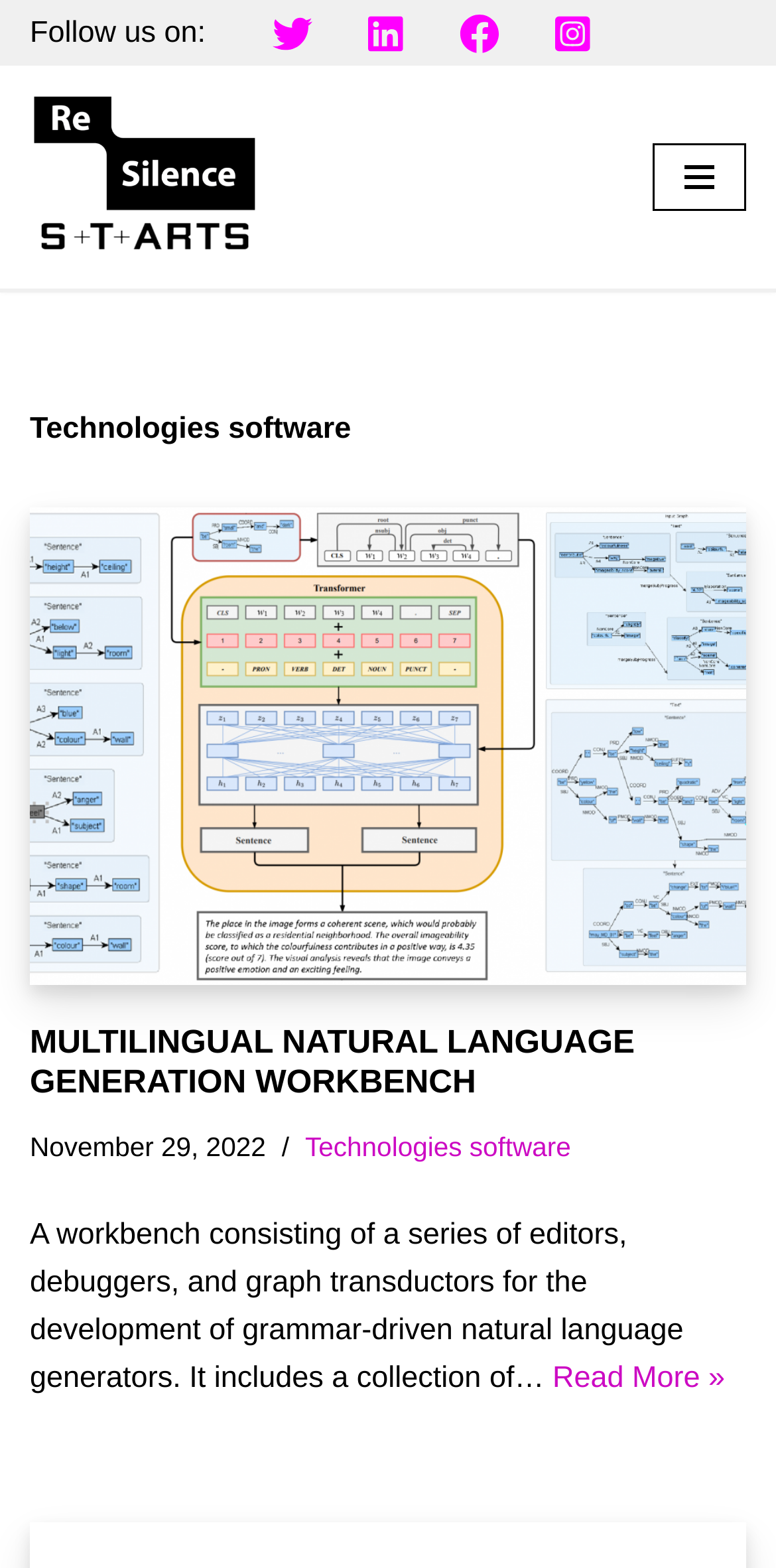Answer briefly with one word or phrase:
How many editors are mentioned in the workbench description?

a series